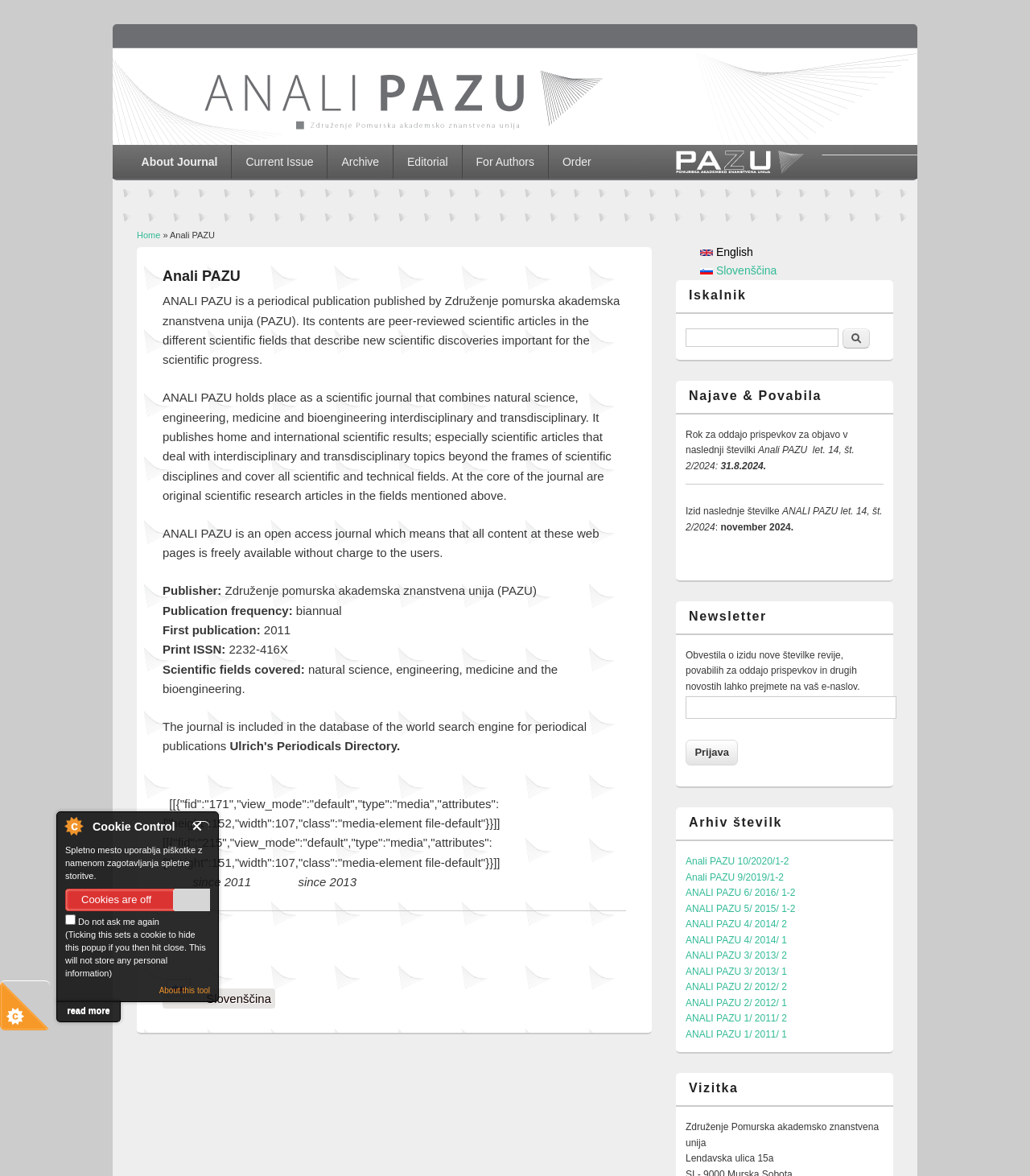Identify the bounding box for the UI element specified in this description: "Cookies are off". The coordinates must be four float numbers between 0 and 1, formatted as [left, top, right, bottom].

[0.063, 0.756, 0.204, 0.776]